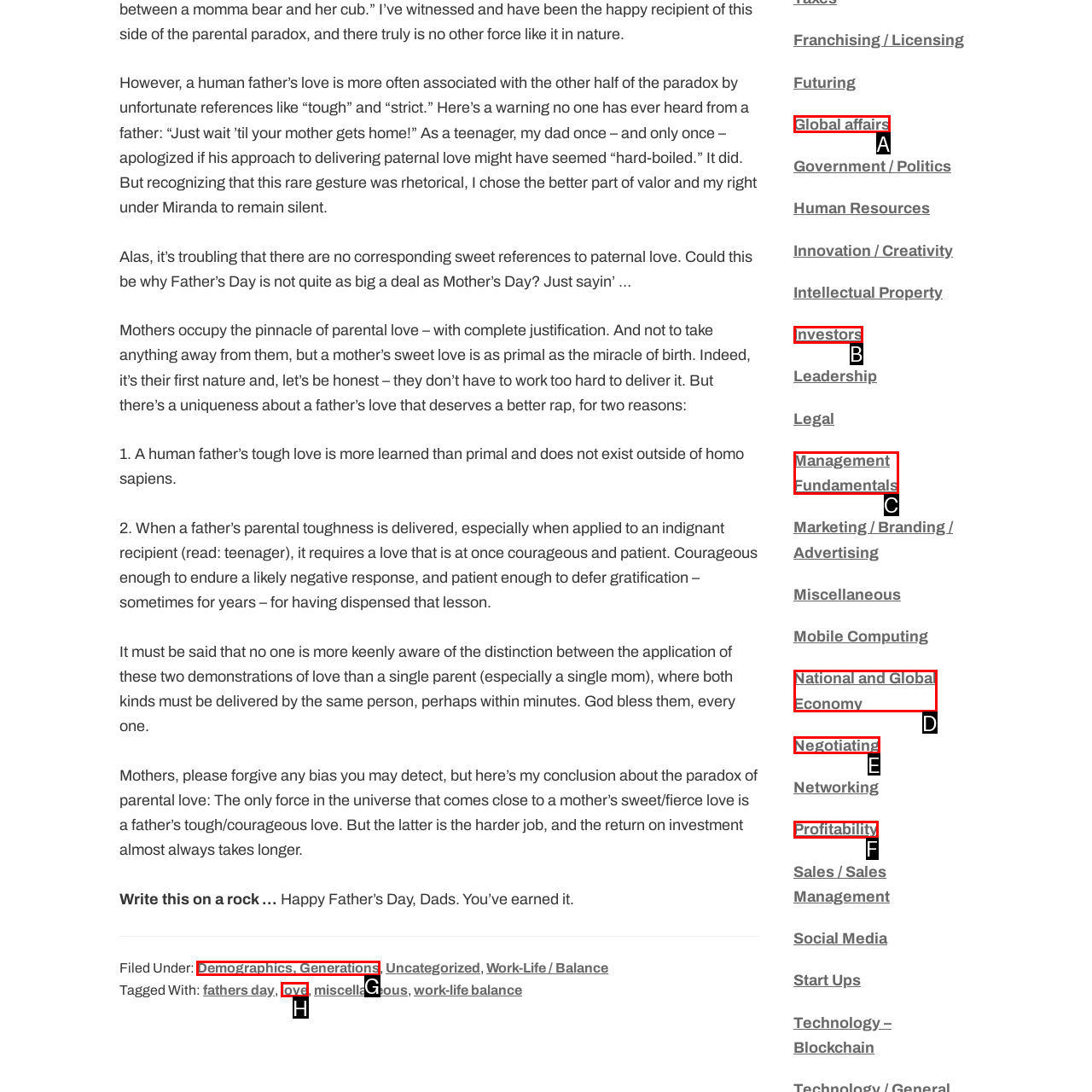Determine which HTML element should be clicked for this task: Click on 'Demographics, Generations'
Provide the option's letter from the available choices.

G